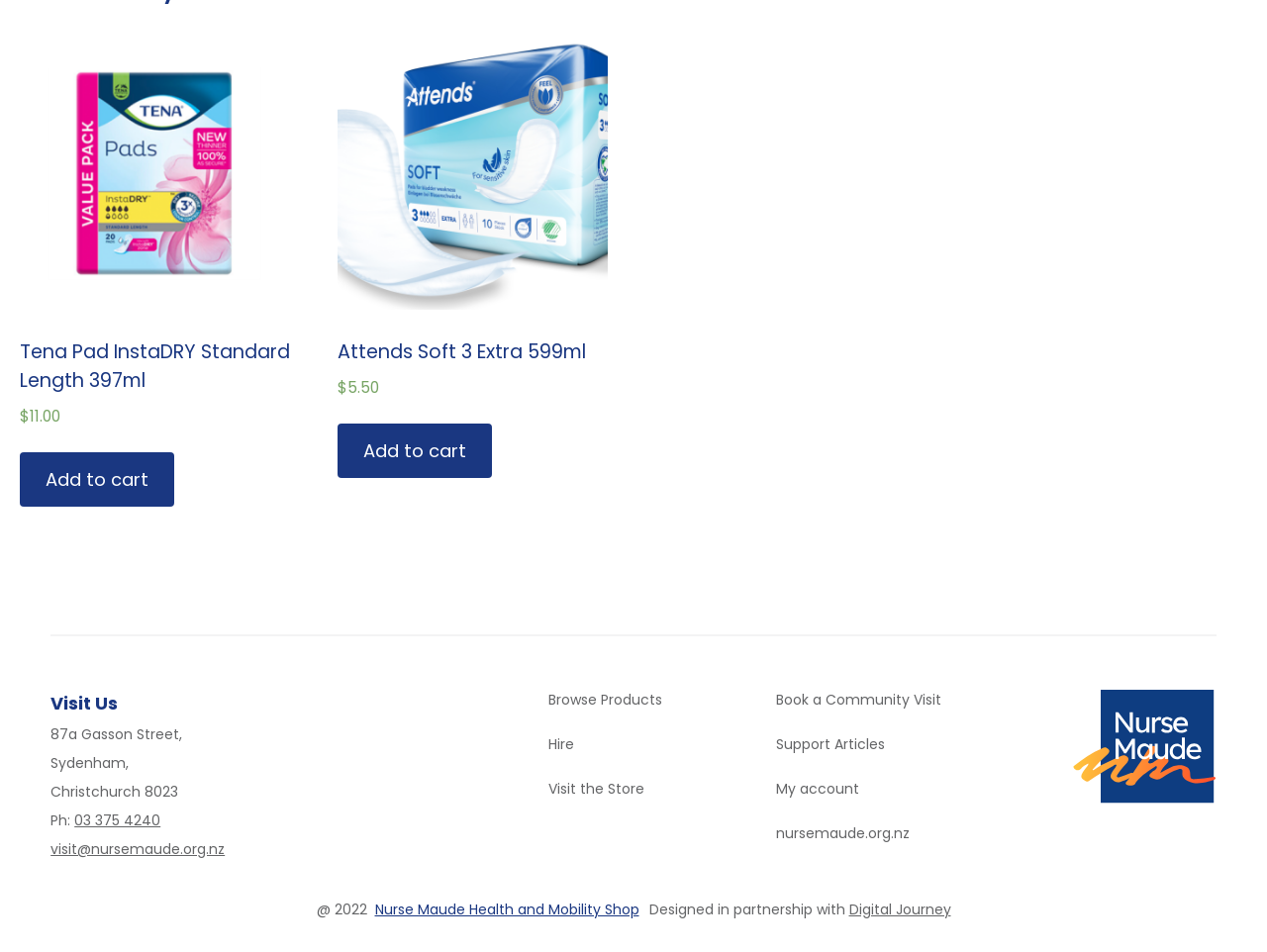Locate the bounding box coordinates of the region to be clicked to comply with the following instruction: "View product details of Tena Pad InstaDRY Standard Length 397ml". The coordinates must be four float numbers between 0 and 1, in the form [left, top, right, bottom].

[0.016, 0.041, 0.229, 0.449]